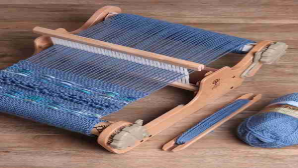Break down the image and provide a full description, noting any significant aspects.

This image showcases a rigid heddle loom intricately set up for weaving, highlighted by its wooden frame and array of blue threads. The loom embodies versatility, making it ideal for both beginners and experienced fiber artists looking to explore the craft of weaving. Nearby, a ball of blue yarn complements the setup, suggesting potential projects that can be created with this loom. The overall arrangement reflects a warm, inviting crafting environment, perfect for fostering creativity and skill development in the art of weaving.